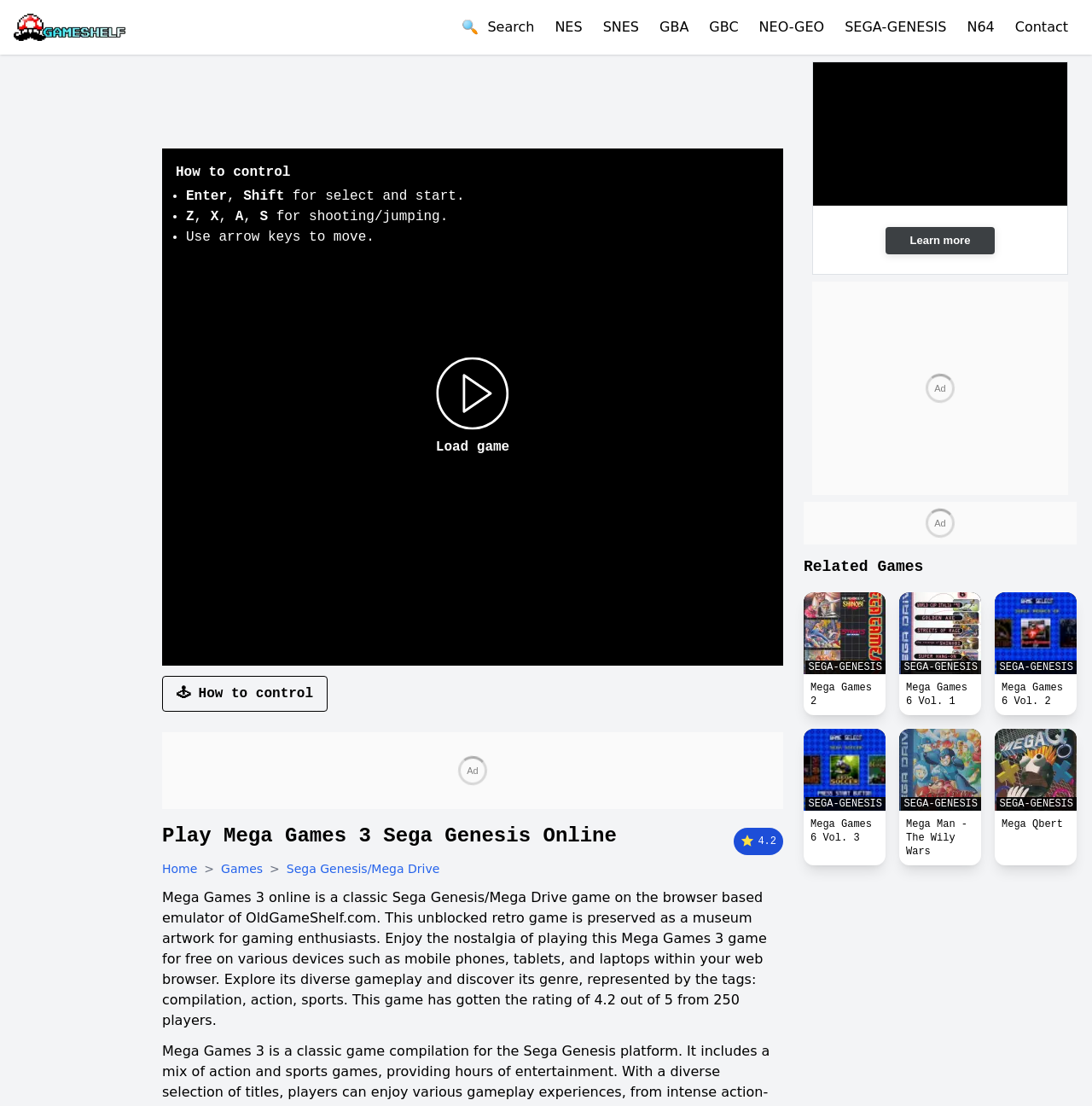Identify the bounding box coordinates of the HTML element based on this description: "title="Homepage"".

[0.012, 0.012, 0.115, 0.037]